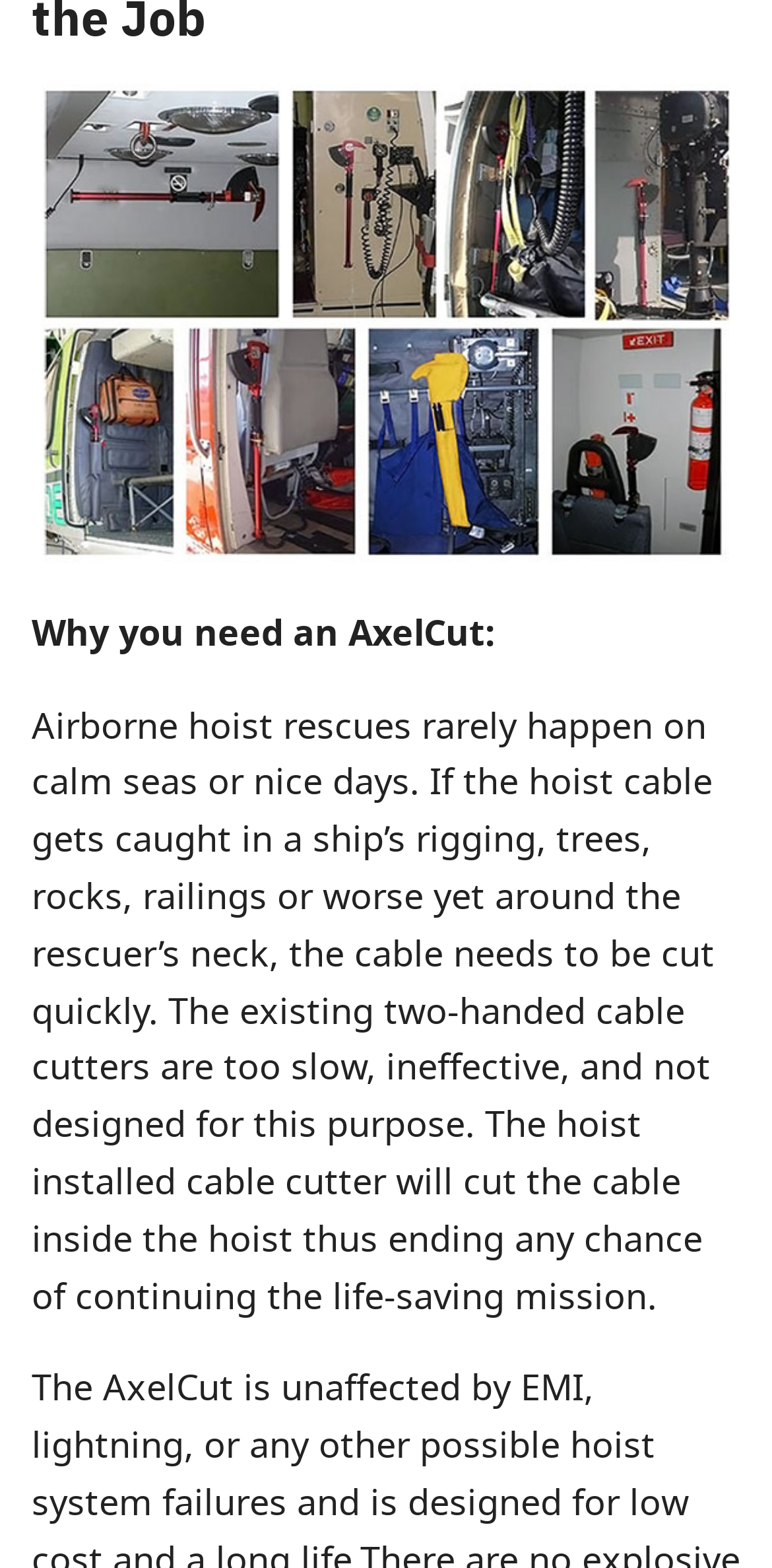Bounding box coordinates must be specified in the format (top-left x, top-left y, bottom-right x, bottom-right y). All values should be floating point numbers between 0 and 1. What are the bounding box coordinates of the UI element described as: Search

[0.57, 0.184, 0.653, 0.225]